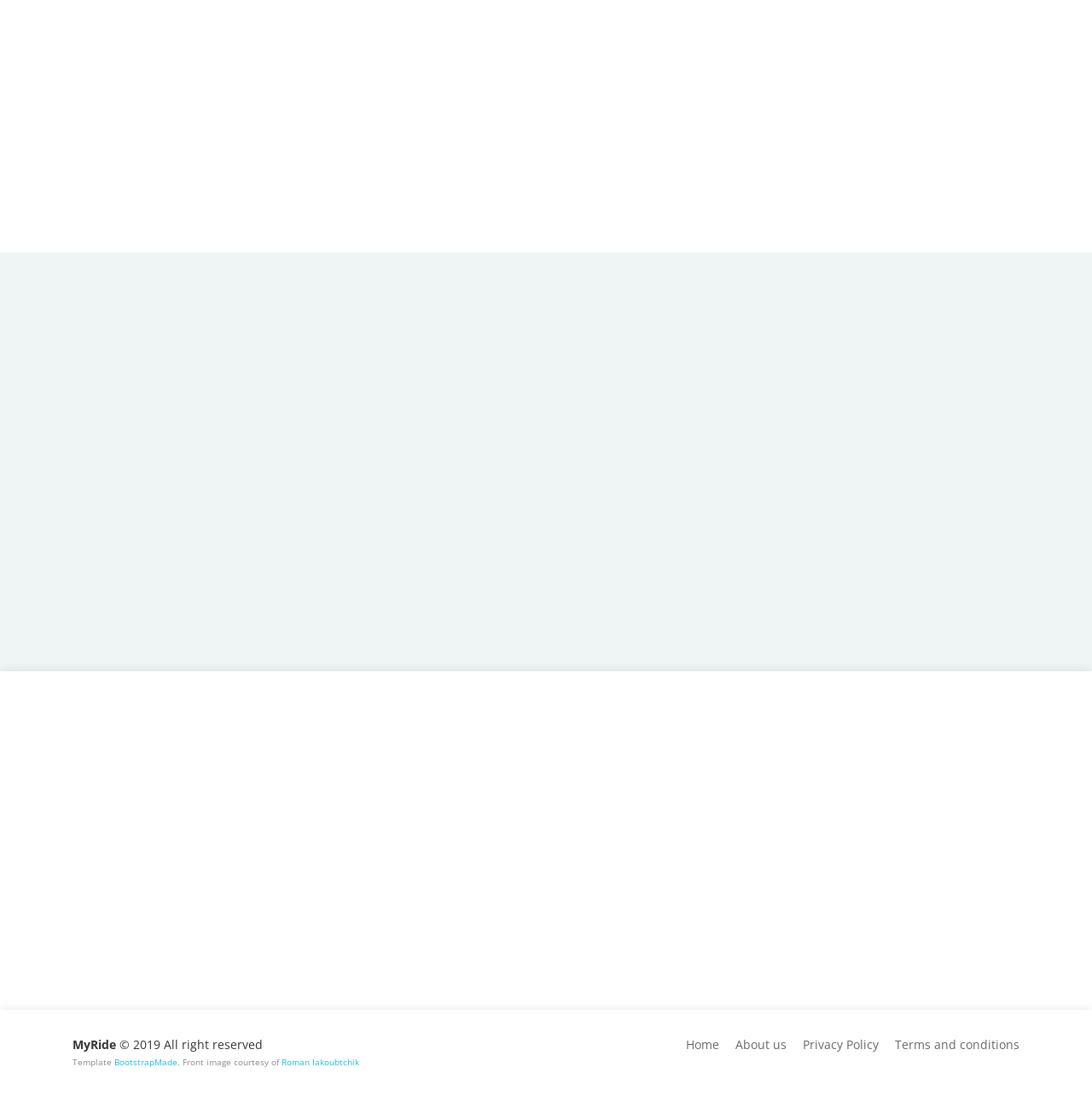Find the bounding box of the element with the following description: "Privacy Policy". The coordinates must be four float numbers between 0 and 1, formatted as [left, top, right, bottom].

[0.723, 0.946, 0.805, 0.96]